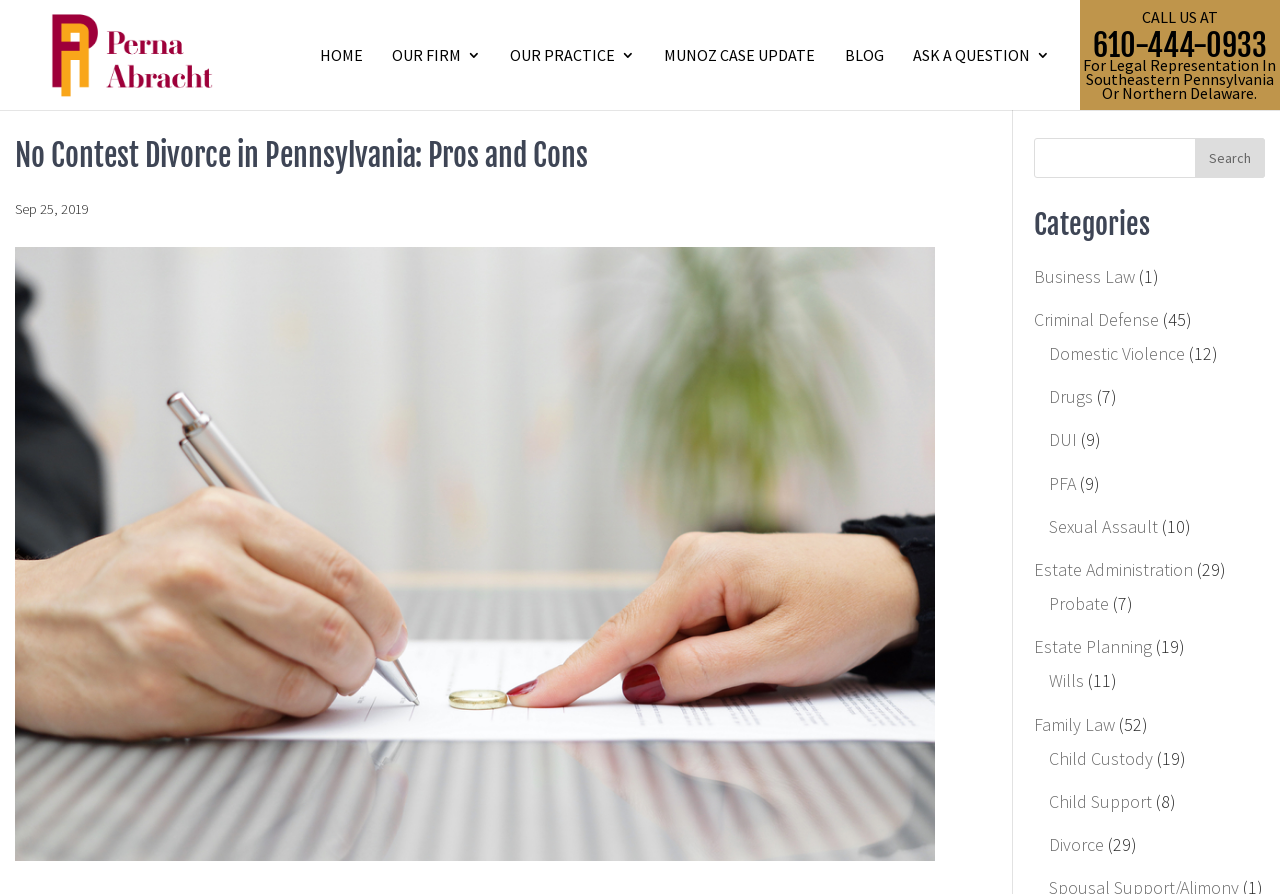Summarize the webpage with a detailed and informative caption.

This webpage is about "No Contest Divorce in Pennsylvania: Pros and Cons" and is part of the Perna & Abracht law firm's website. At the top left, there is a logo of Perna & Abracht, accompanied by a link to the firm's homepage. To the right of the logo, there is a navigation menu with links to various sections of the website, including "HOME", "OUR FIRM", "OUR PRACTICE", "MUNOZ CASE UPDATE", "BLOG", and "ASK A QUESTION". 

Below the navigation menu, there is a prominent heading that displays the title of the webpage, "No Contest Divorce in Pennsylvania: Pros and Cons". Next to the heading, there is a date "Sep 25, 2019", indicating when the article was published. Below the date, there is a large image related to the topic of no contest divorce in Pennsylvania.

On the right side of the webpage, there is a search bar with a "Search" button. Below the search bar, there is a section titled "Categories" that lists various legal categories, including "Business Law", "Criminal Defense", "Domestic Violence", and others. Each category has a link to related articles, accompanied by the number of articles in parentheses.

The main content of the webpage is not explicitly described in the accessibility tree, but based on the meta description, it likely discusses the pros and cons of no contest divorce in Pennsylvania, including potential pitfalls and their long-term effects.